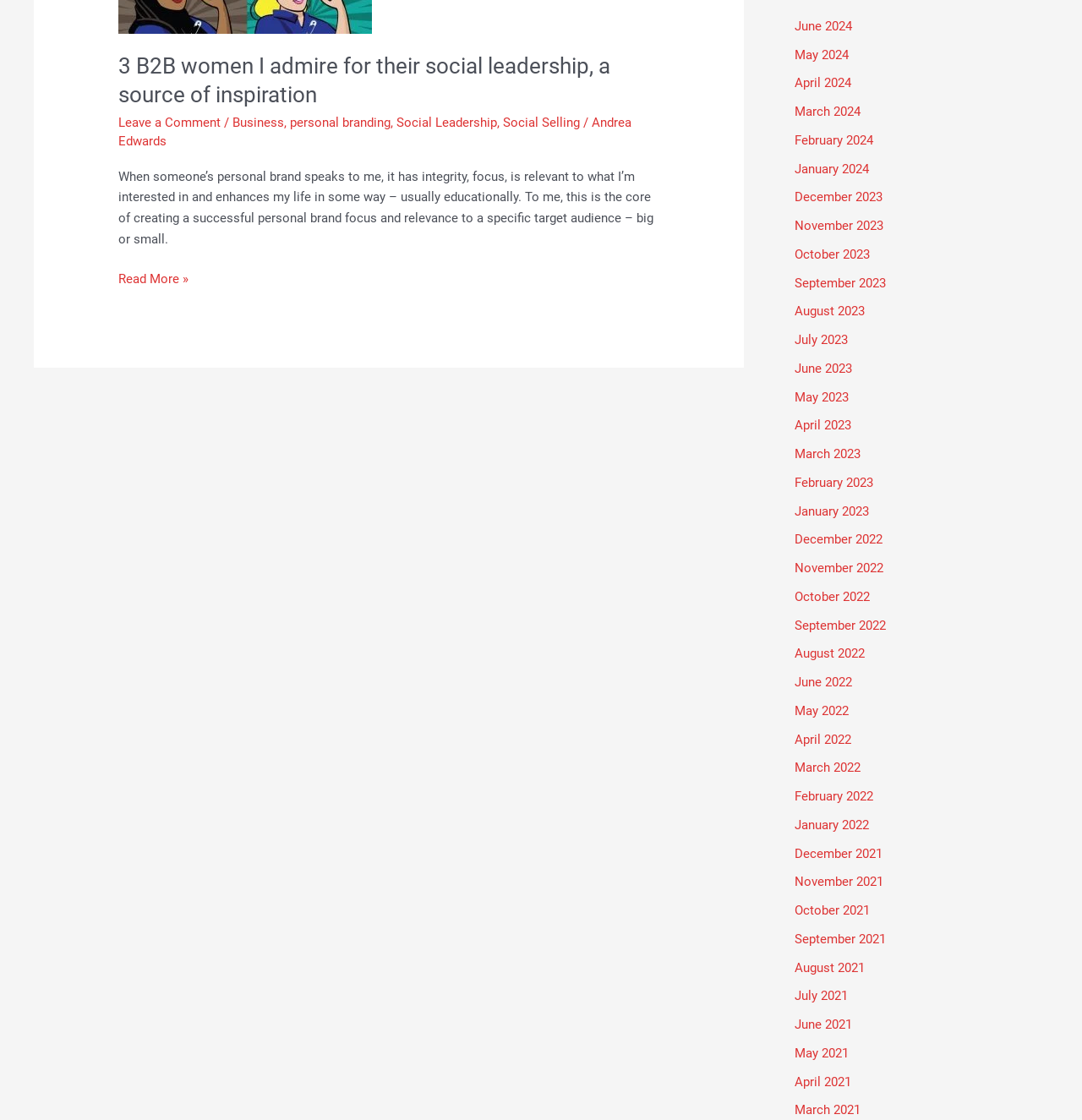Locate the bounding box coordinates of the area to click to fulfill this instruction: "Leave a comment". The bounding box should be presented as four float numbers between 0 and 1, in the order [left, top, right, bottom].

[0.109, 0.103, 0.204, 0.116]